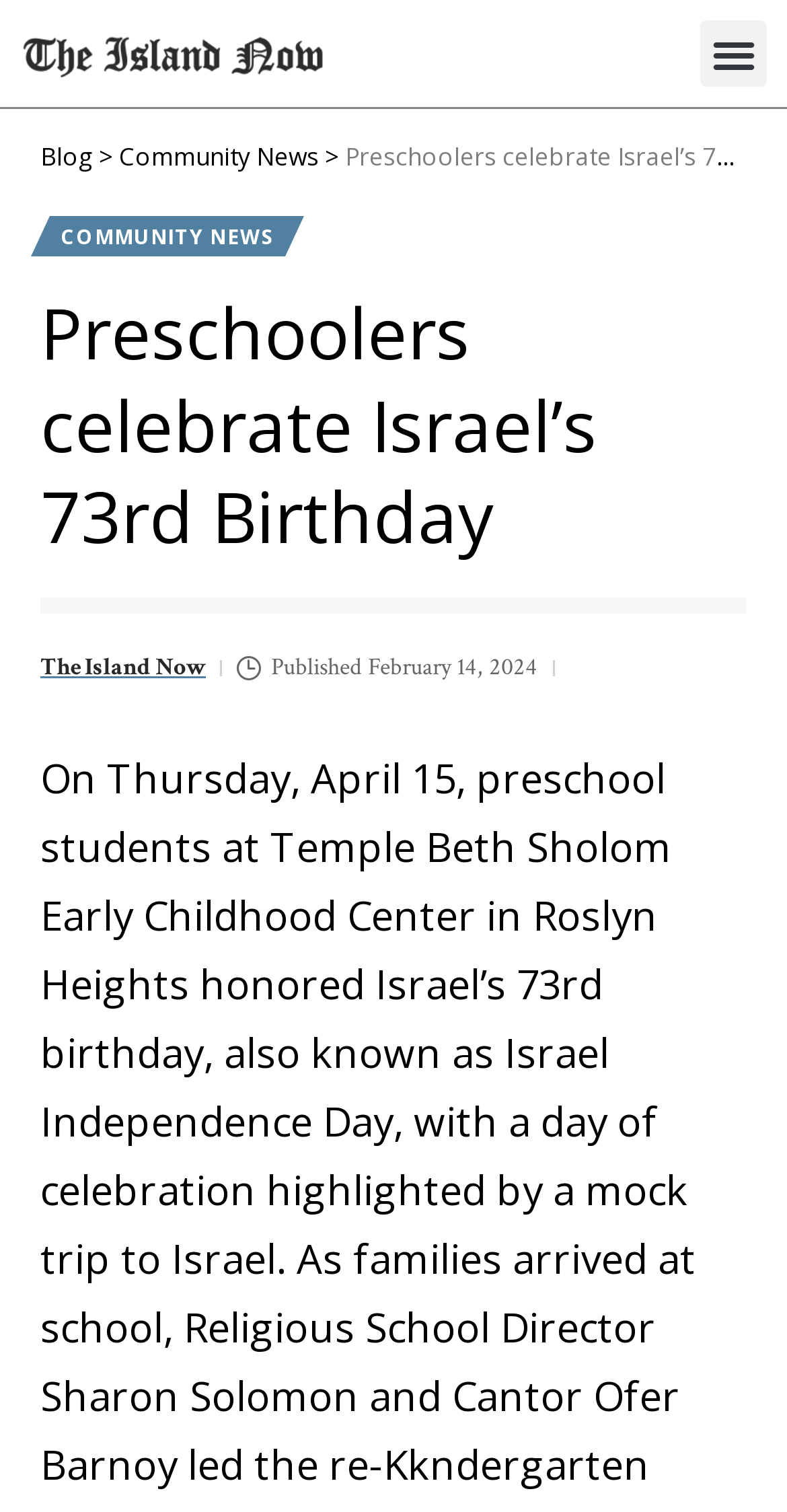Identify the bounding box for the given UI element using the description provided. Coordinates should be in the format (top-left x, top-left y, bottom-right x, bottom-right y) and must be between 0 and 1. Here is the description: The Island Now

[0.051, 0.428, 0.262, 0.455]